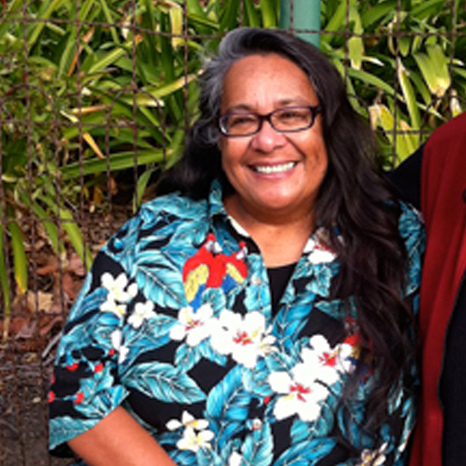Please reply to the following question with a single word or a short phrase:
What type of flowers are on the woman's shirt?

white and yellow